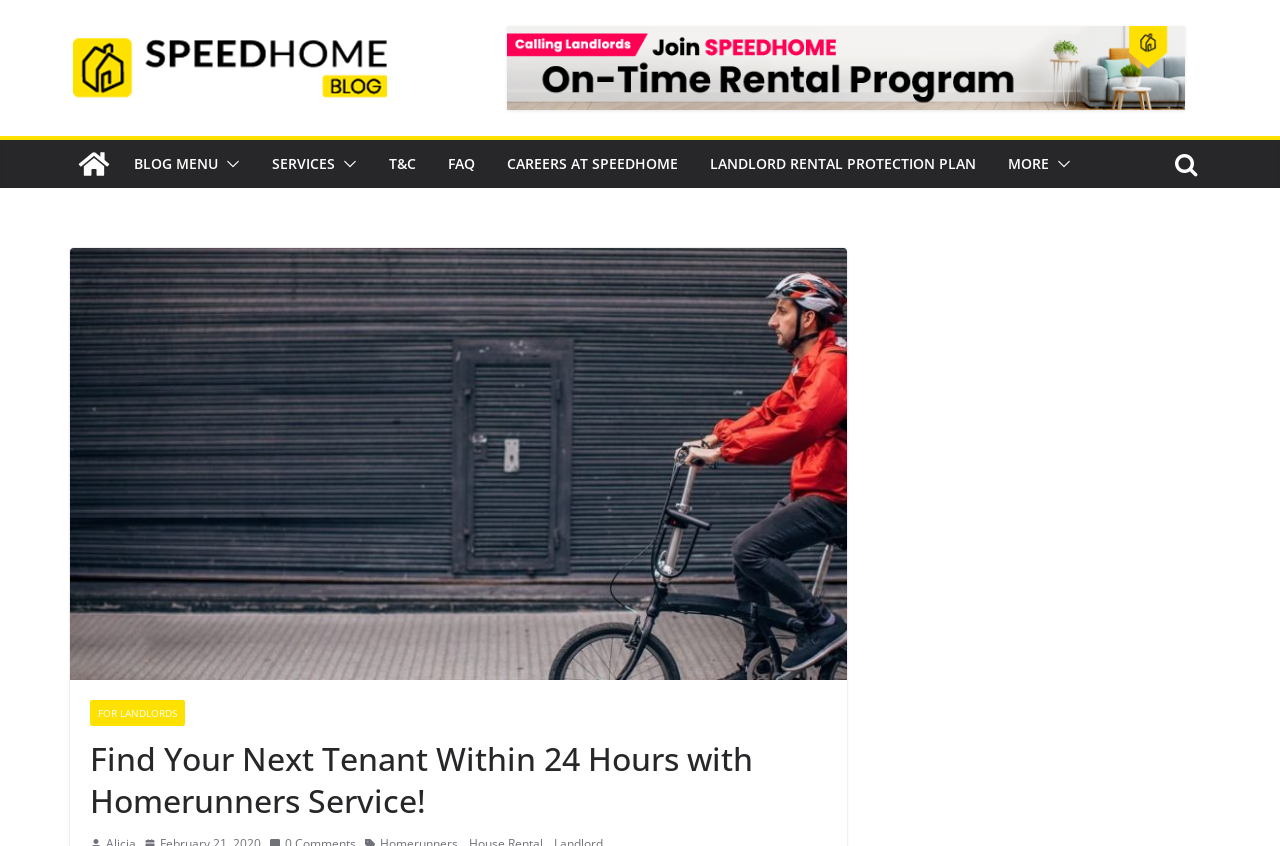Please find the bounding box coordinates (top-left x, top-left y, bottom-right x, bottom-right y) in the screenshot for the UI element described as follows: parent_node: BLOG MENU

[0.172, 0.177, 0.19, 0.21]